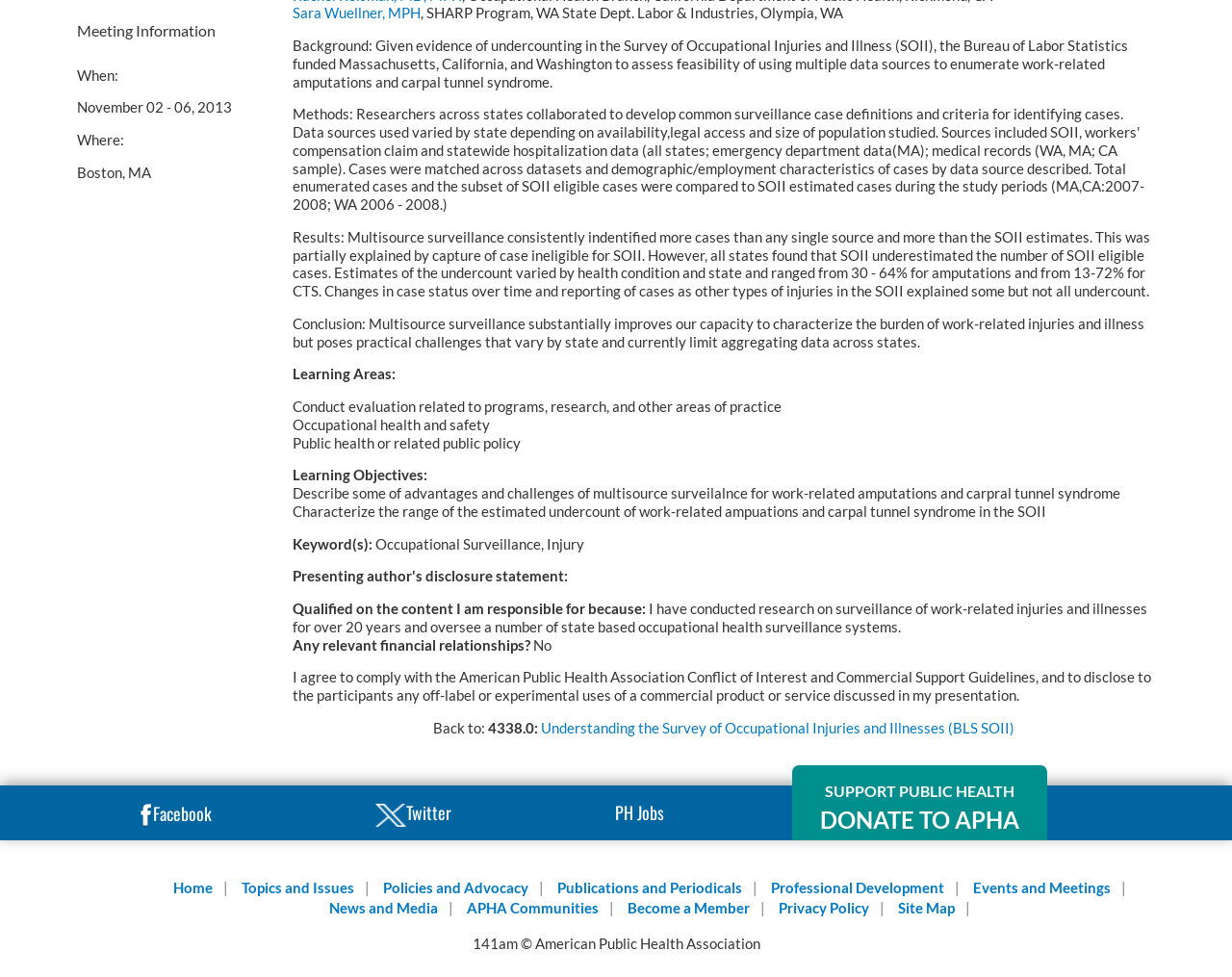Given the element description Twitter, predict the bounding box coordinates for the UI element in the webpage screenshot. The format should be (top-left x, top-left y, bottom-right x, bottom-right y), and the values should be between 0 and 1.

[0.285, 0.804, 0.48, 0.864]